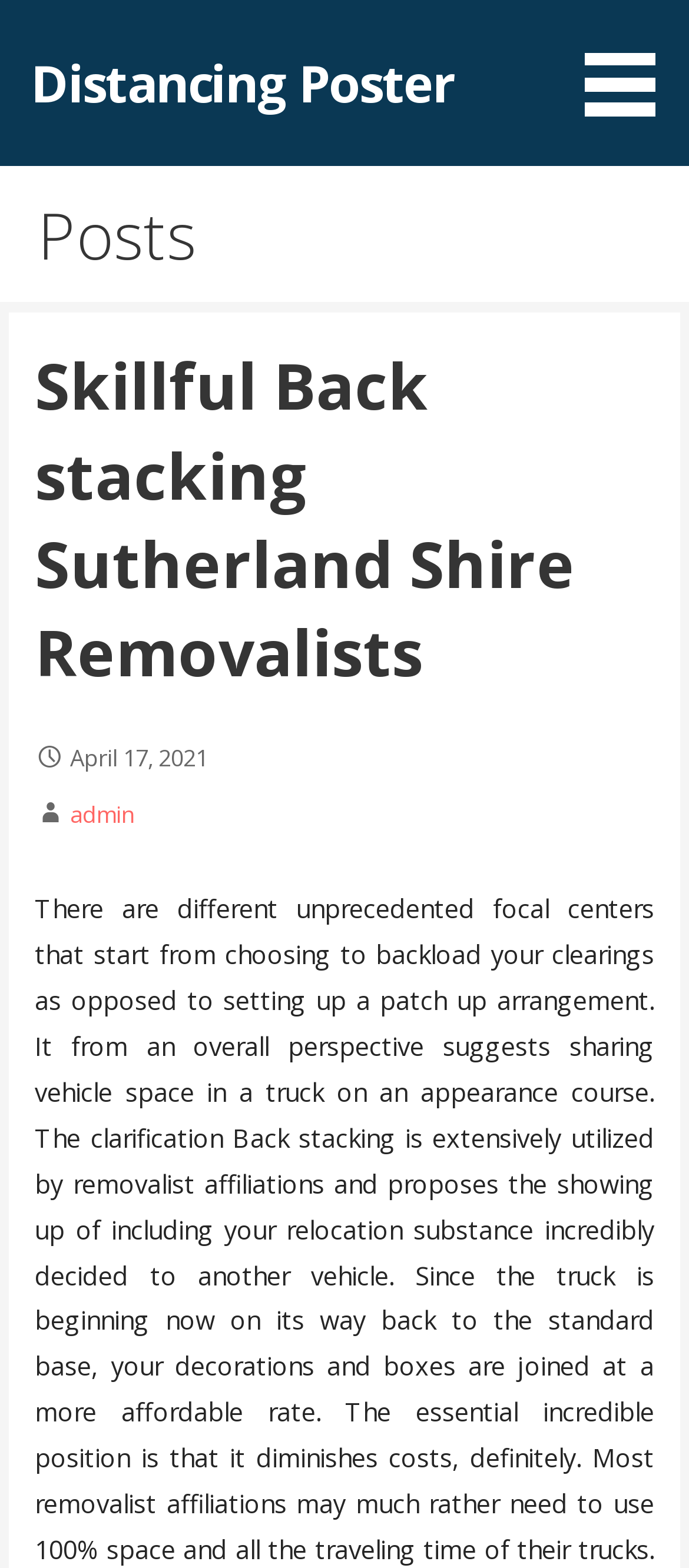Offer a detailed explanation of the webpage layout and contents.

The webpage appears to be a blog post or article page. At the top, there is a link titled "Distancing Poster" located near the left edge of the page. To the right of this link, there is an unlabeled button. 

Below these elements, there is a heading titled "Posts" that spans almost the entire width of the page. Within this section, there is a subheading titled "Skillful Back stacking Sutherland Shire Removalists" that occupies a significant portion of the page. 

Underneath the subheading, there is a text "April 17, 2021" and a link labeled "admin" positioned to the right of the text.